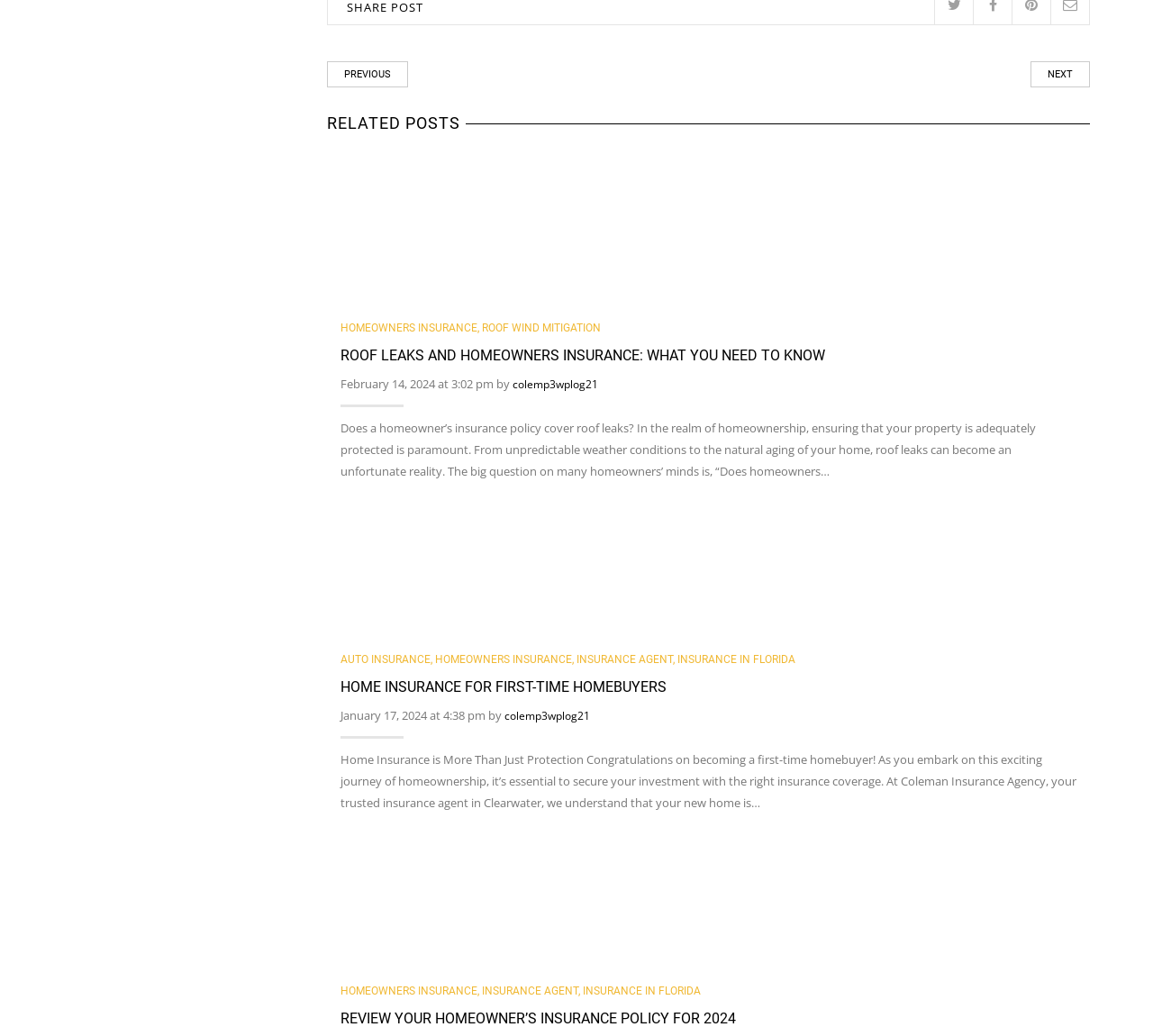Could you find the bounding box coordinates of the clickable area to complete this instruction: "Click on 'NEXT'"?

[0.894, 0.059, 0.945, 0.084]